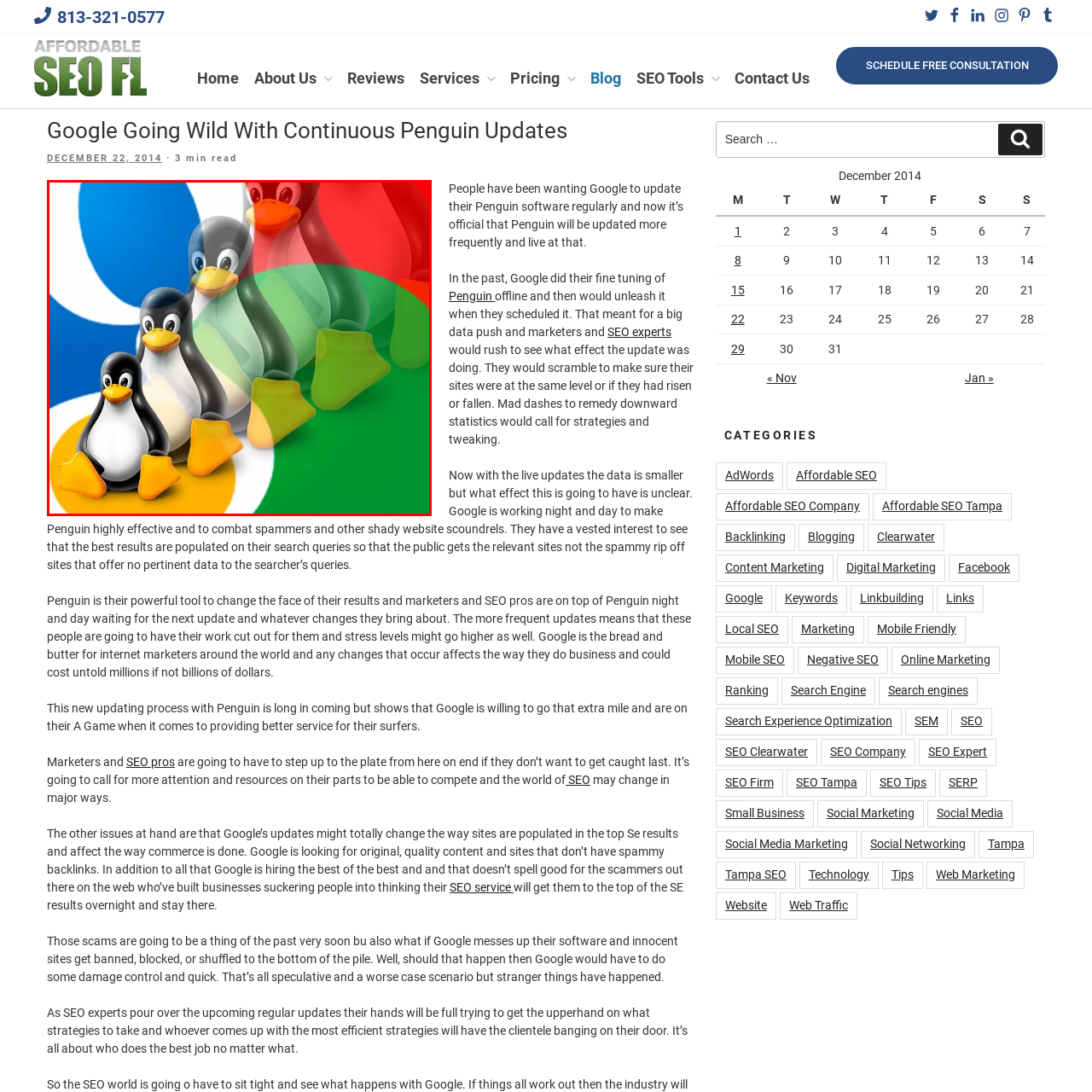What is the significance of the background colors?
Examine the image highlighted by the red bounding box and provide a thorough and detailed answer based on your observations.

The blending of colors in the background is significant because it echoes Google's iconic logo, which emphasizes the connection to digital marketing and SEO strategies, specifically the Penguin algorithm updates.